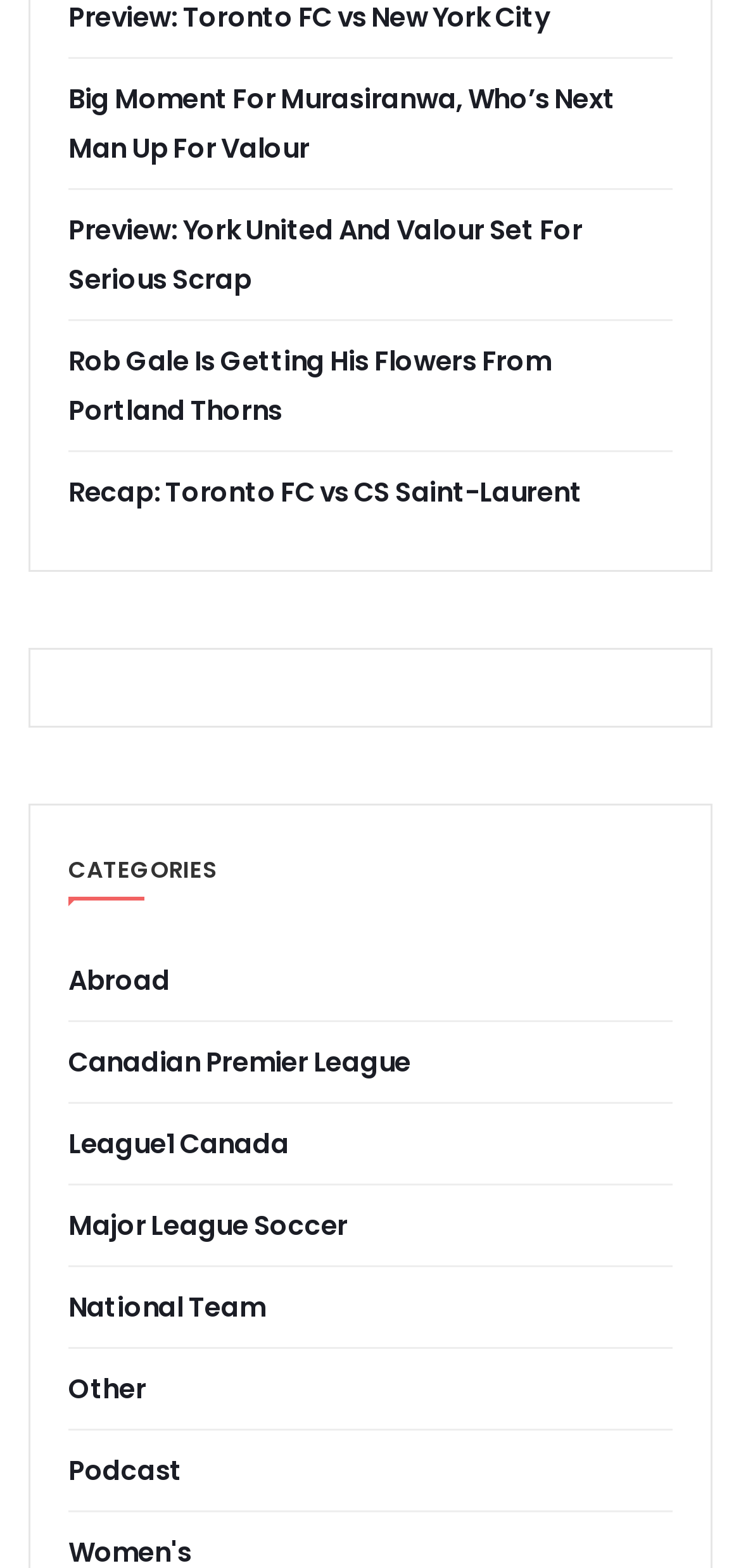Using the given element description, provide the bounding box coordinates (top-left x, top-left y, bottom-right x, bottom-right y) for the corresponding UI element in the screenshot: Major League Soccer

[0.092, 0.77, 0.482, 0.794]